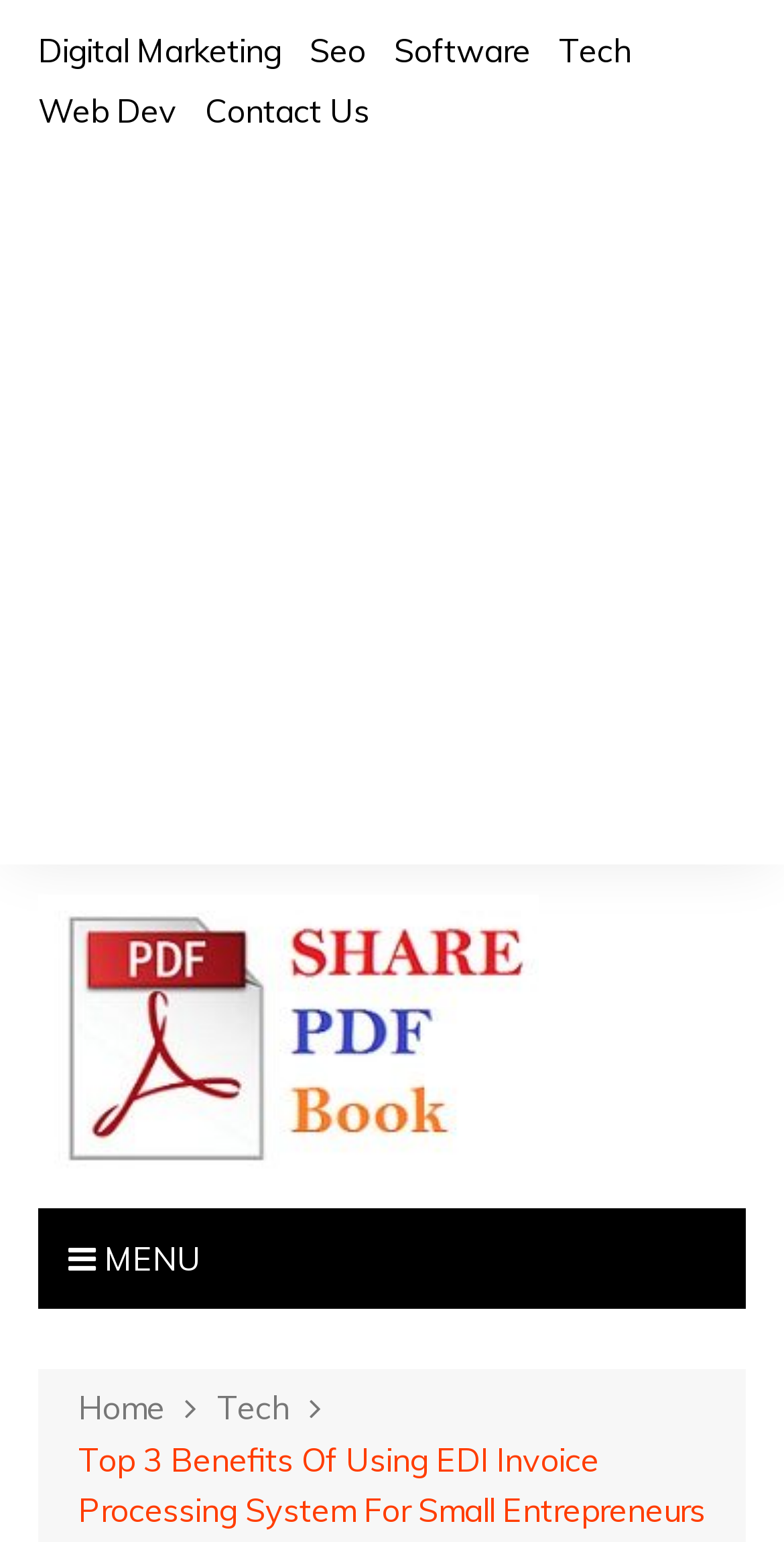Identify the bounding box of the HTML element described as: "aria-label="Advertisement" name="aswift_6" title="Advertisement"".

[0.0, 0.104, 1.0, 0.528]